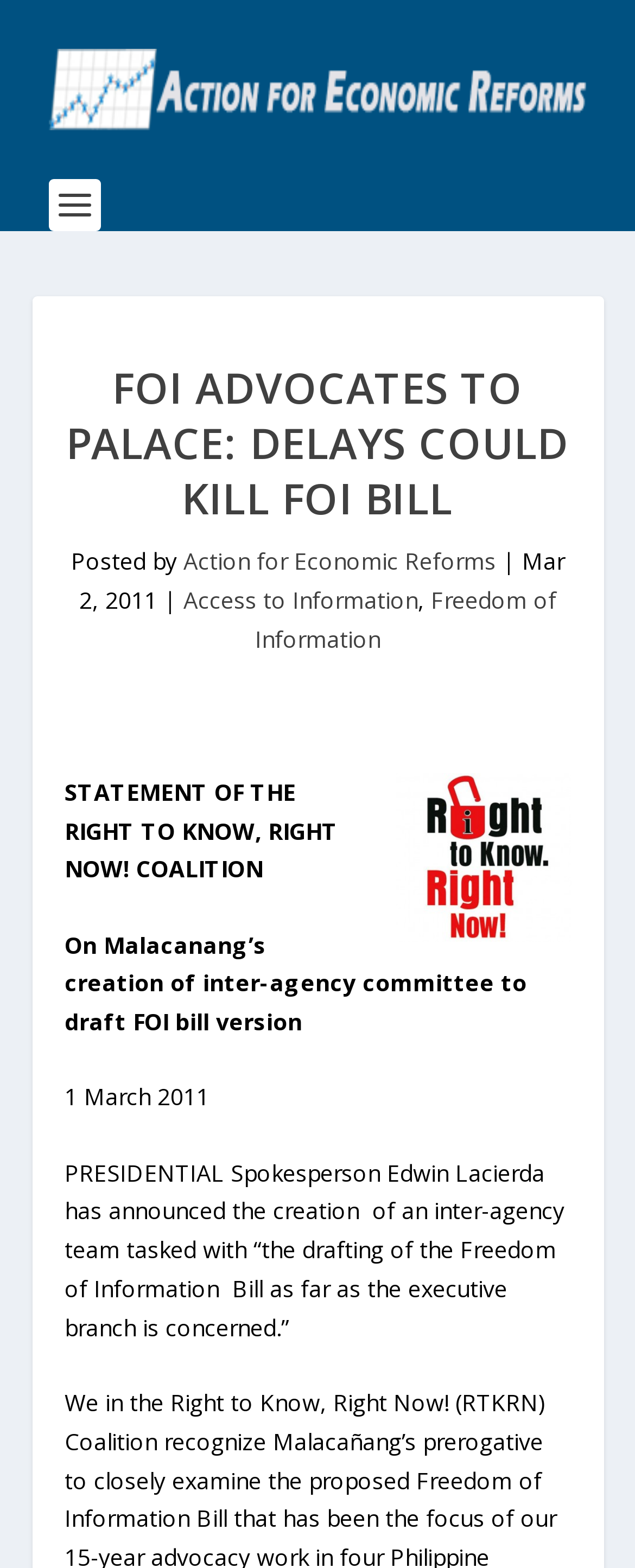Using the provided element description: "Access to Information", identify the bounding box coordinates. The coordinates should be four floats between 0 and 1 in the order [left, top, right, bottom].

[0.288, 0.373, 0.658, 0.393]